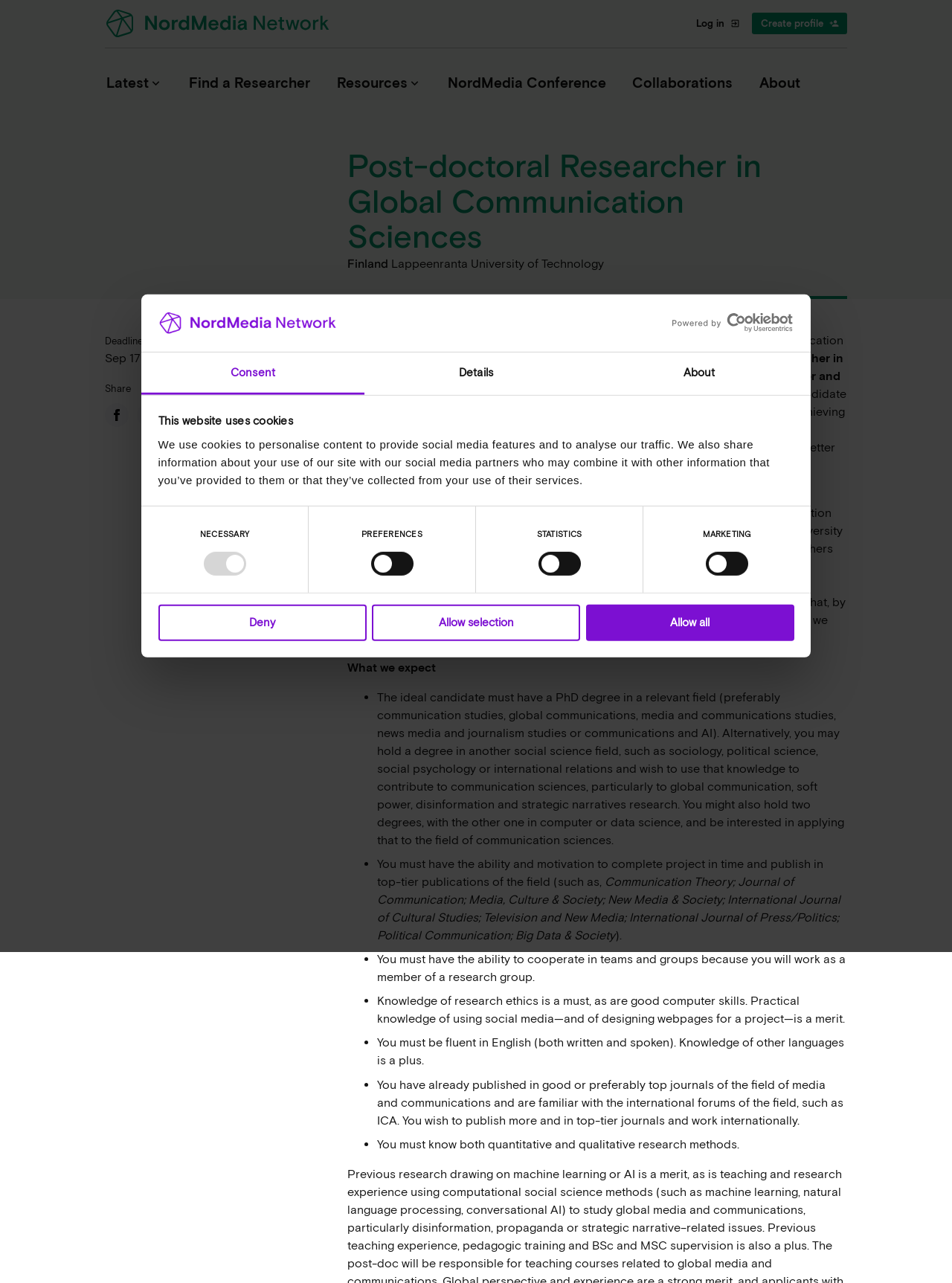Describe all visible elements and their arrangement on the webpage.

This webpage is about a post-doctoral researcher position in global communication sciences at the LUT School of Engineering Sciences. At the top, there is a logo and a link to open in a new window. Below that, there is a dialog box about cookies with three buttons: Deny, Allow selection, and Allow all. 

On the left side, there are several links, including "Connecting the Nordic Media Research Community", "Log in", "Create profile", "Latest", "View all Latest", and "Or browse categories". These links are followed by a list of categories, including "News", "Upcoming Conferences", "Calls for Papers", "Vacant Positions", "PhD Courses", and "Calls for Actions". 

Further down, there are more links, including "Find a Researcher", "Resources", "View all Resources", and "Or browse categories". These links are followed by another list of categories, including "Journals", "Book Publishers", "Funders", "Institutions", "Educational Programmes", "Associations and Networks", and "Open Data Sources". 

On the right side, there are links to "NordMedia Conference", "Divisions and Temporary Working Groups", "Pre-Conference for Doctoral Students 2023", "Submission Guidelines 2023", "Previous Conferences", "About NordMedia", and "Contact 2023". Below that, there are links to "Collaborations" and "About". 

The main content of the webpage is about the post-doctoral researcher position, including the deadline, "Sep 17 2023", and a "Share" section with links to share the job posting on social media and via email. The job description explains that the LUT School of Engineering Sciences is looking for a post-doctoral researcher in global communication sciences to strengthen its global communications, soft power, and strategic narratives area. The ideal candidate should have a track record of internationally excellent publications or a trajectory for achieving this. The job posting also describes the university's research in social sciences and communication sciences, which is based on understanding society and human activities in relation to global sustainability problems.